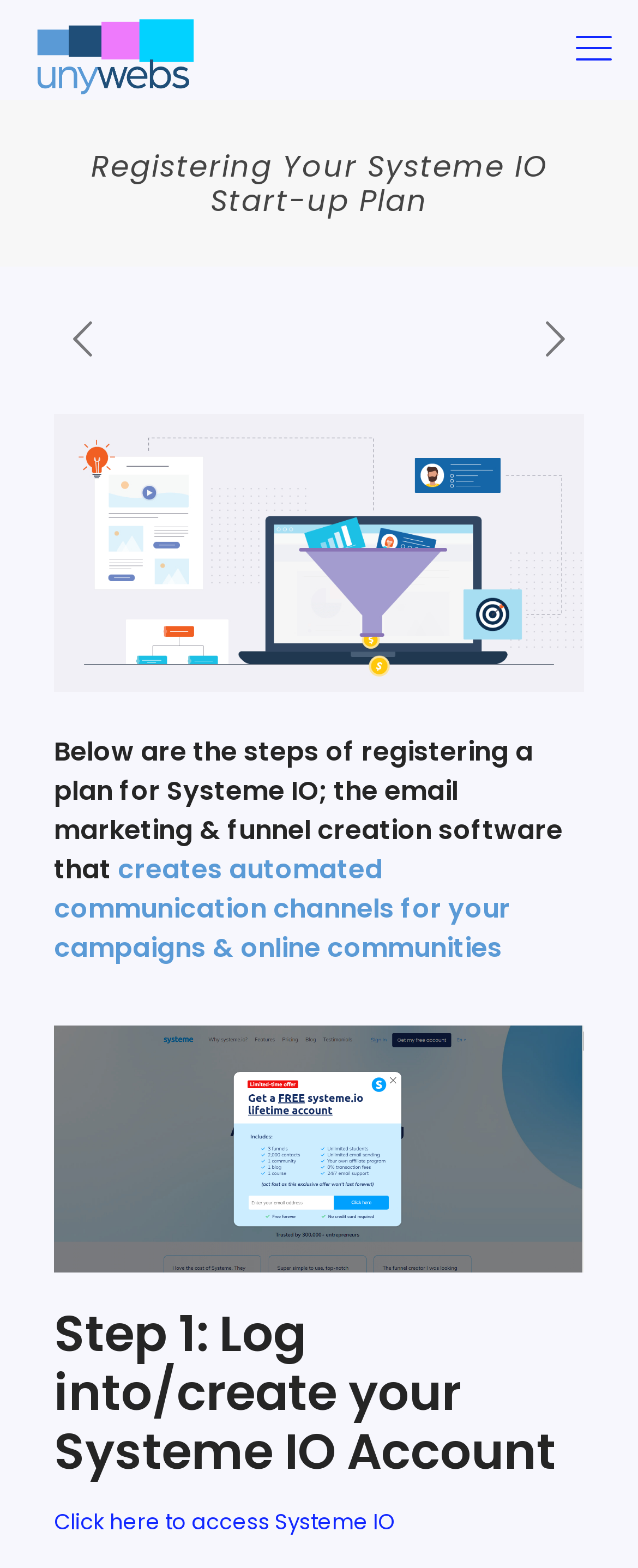Answer the question briefly using a single word or phrase: 
Where can I access Systeme IO?

Click here